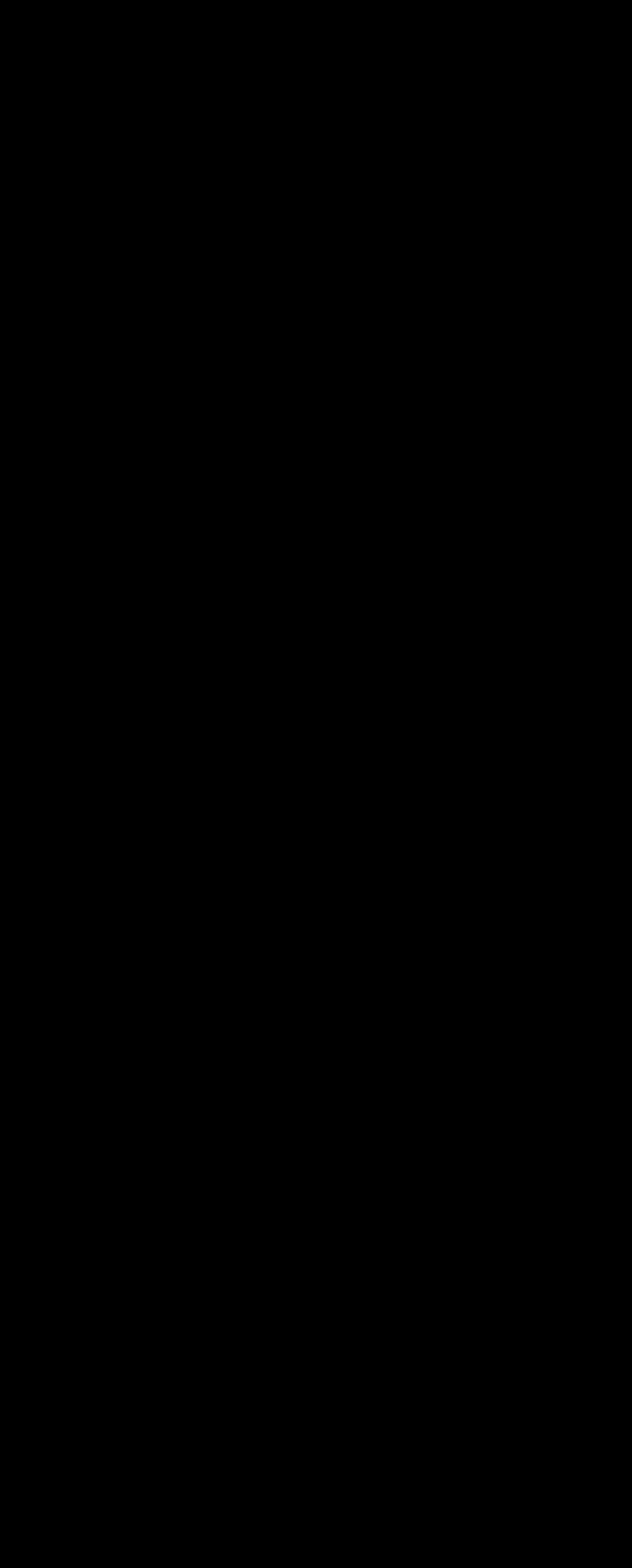Identify the bounding box coordinates of the specific part of the webpage to click to complete this instruction: "Explore the Sound coloration - Hypothetical example".

[0.038, 0.794, 0.962, 0.871]